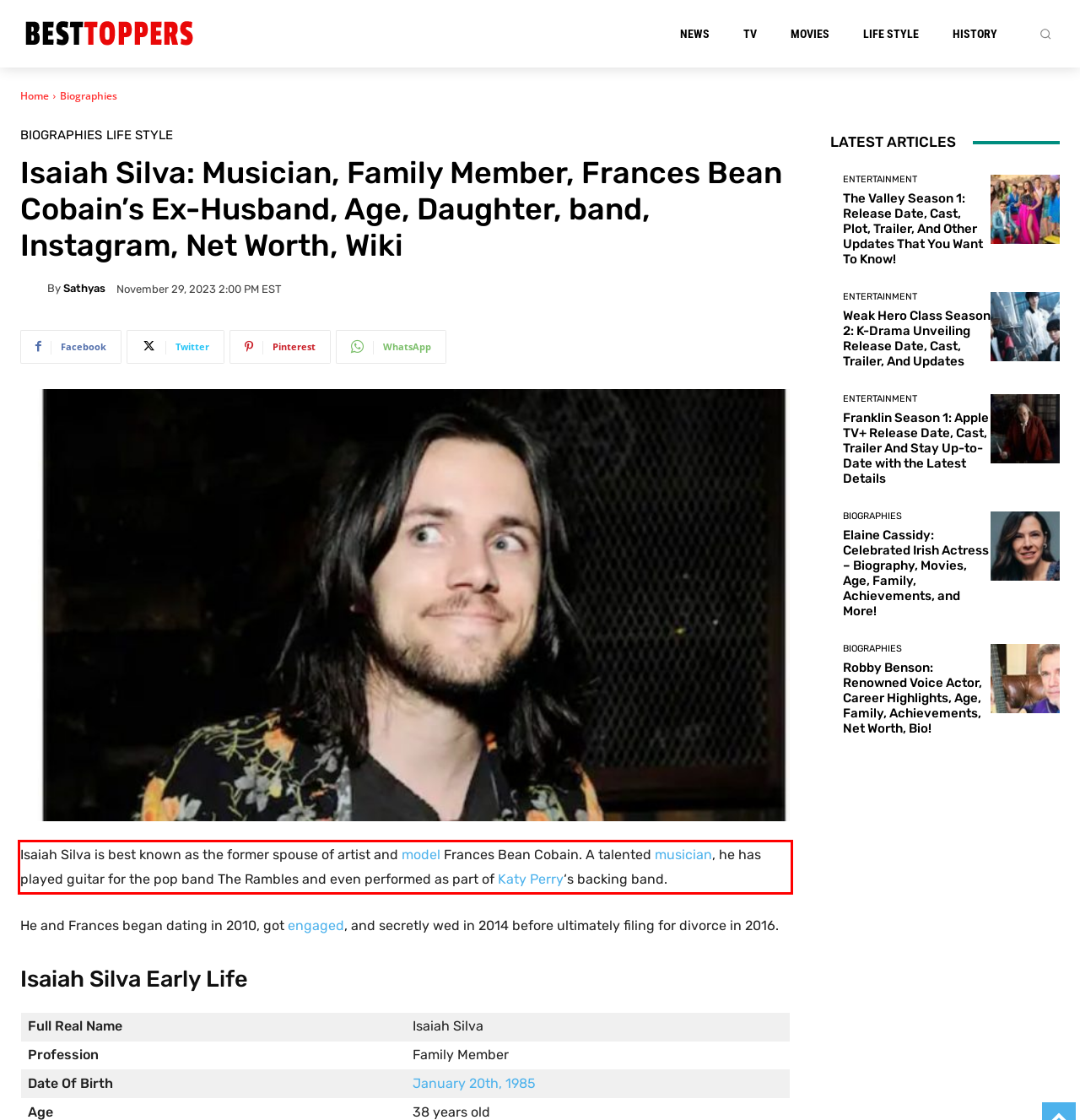Please perform OCR on the text content within the red bounding box that is highlighted in the provided webpage screenshot.

Isaiah Silva is best known as the former spouse of artist and model Frances Bean Cobain. A talented musician, he has played guitar for the pop band The Rambles and even performed as part of Katy Perry‘s backing band.